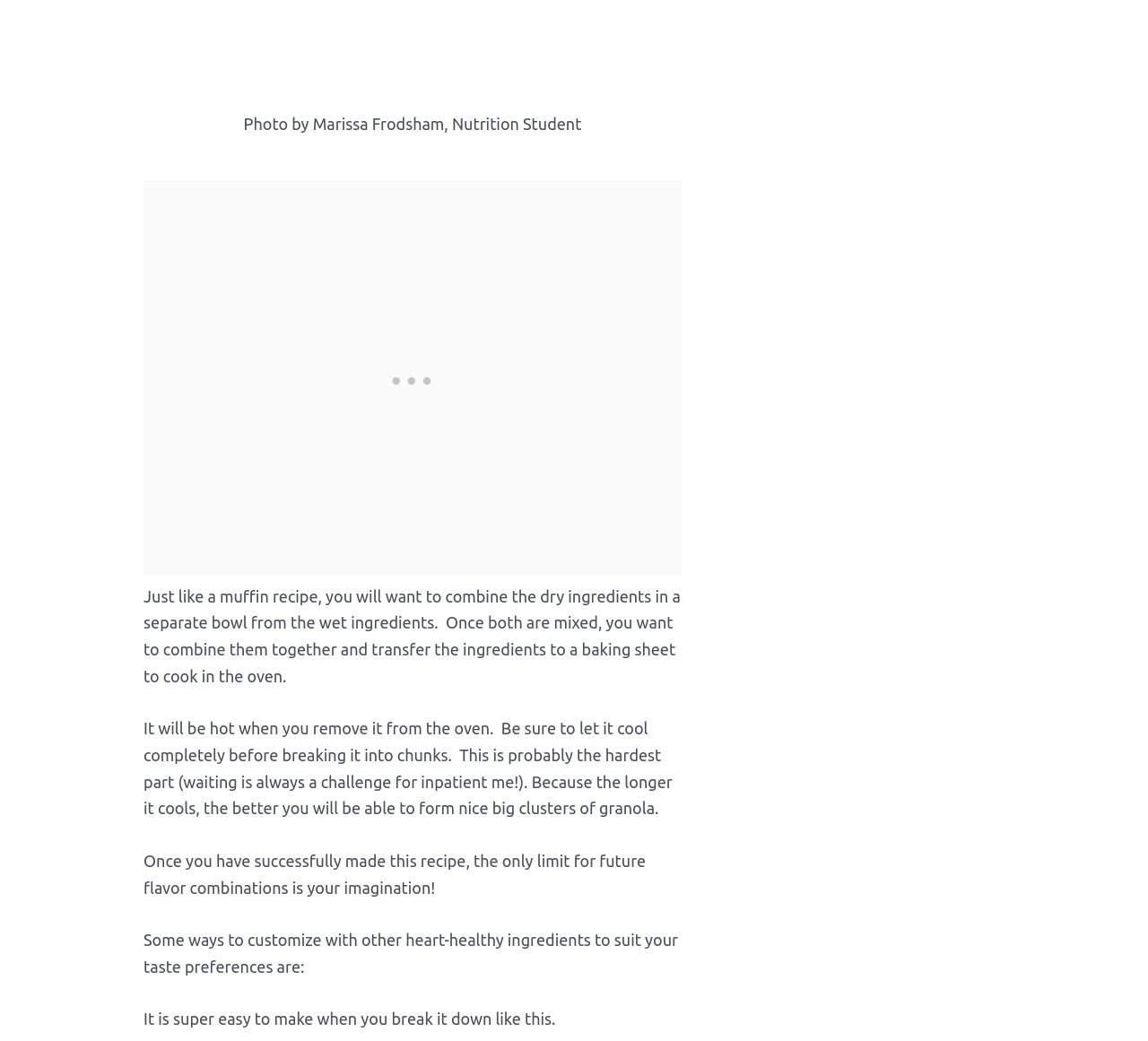Given the description "turmeric oatmeal", determine the bounding box of the corresponding UI element.

[0.125, 0.756, 0.55, 0.799]